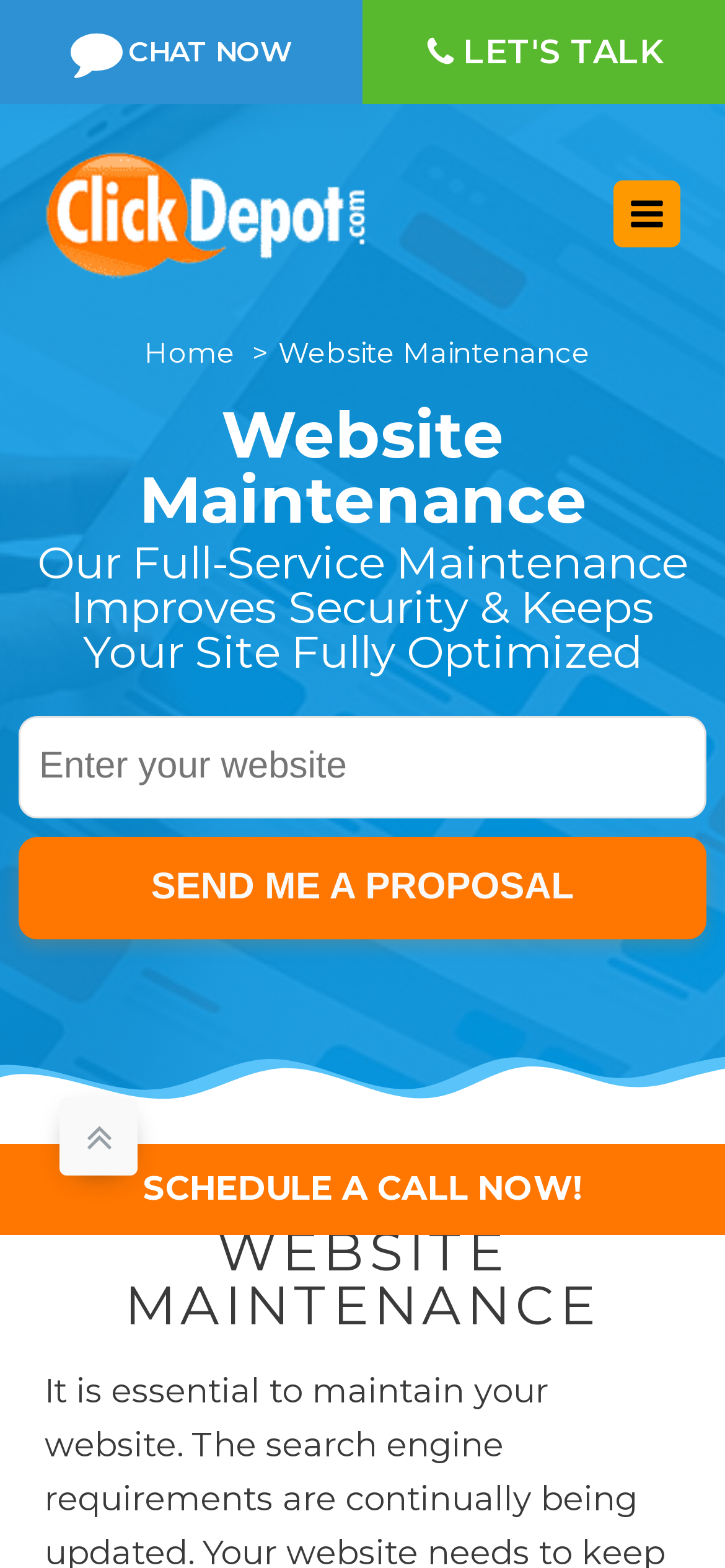What is the function of the 'SEND ME A PROPOSAL' button?
Craft a detailed and extensive response to the question.

The 'SEND ME A PROPOSAL' button is likely used to request a customized proposal for website maintenance services, which would be sent to the user after submitting their website information in the adjacent textbox.